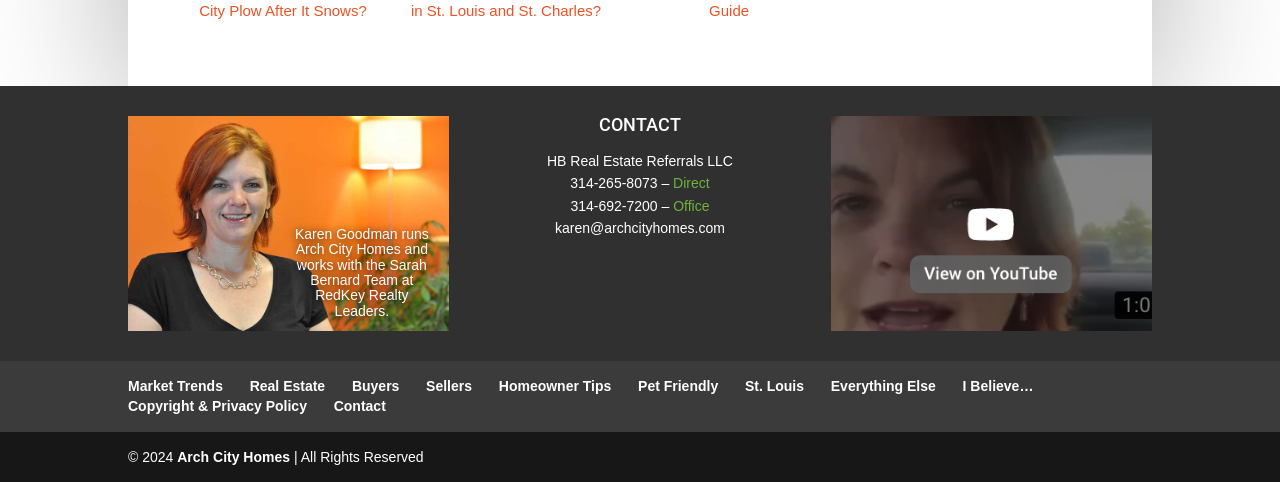Bounding box coordinates are given in the format (top-left x, top-left y, bottom-right x, bottom-right y). All values should be floating point numbers between 0 and 1. Provide the bounding box coordinate for the UI element described as: Arch City Homes

[0.138, 0.931, 0.227, 0.964]